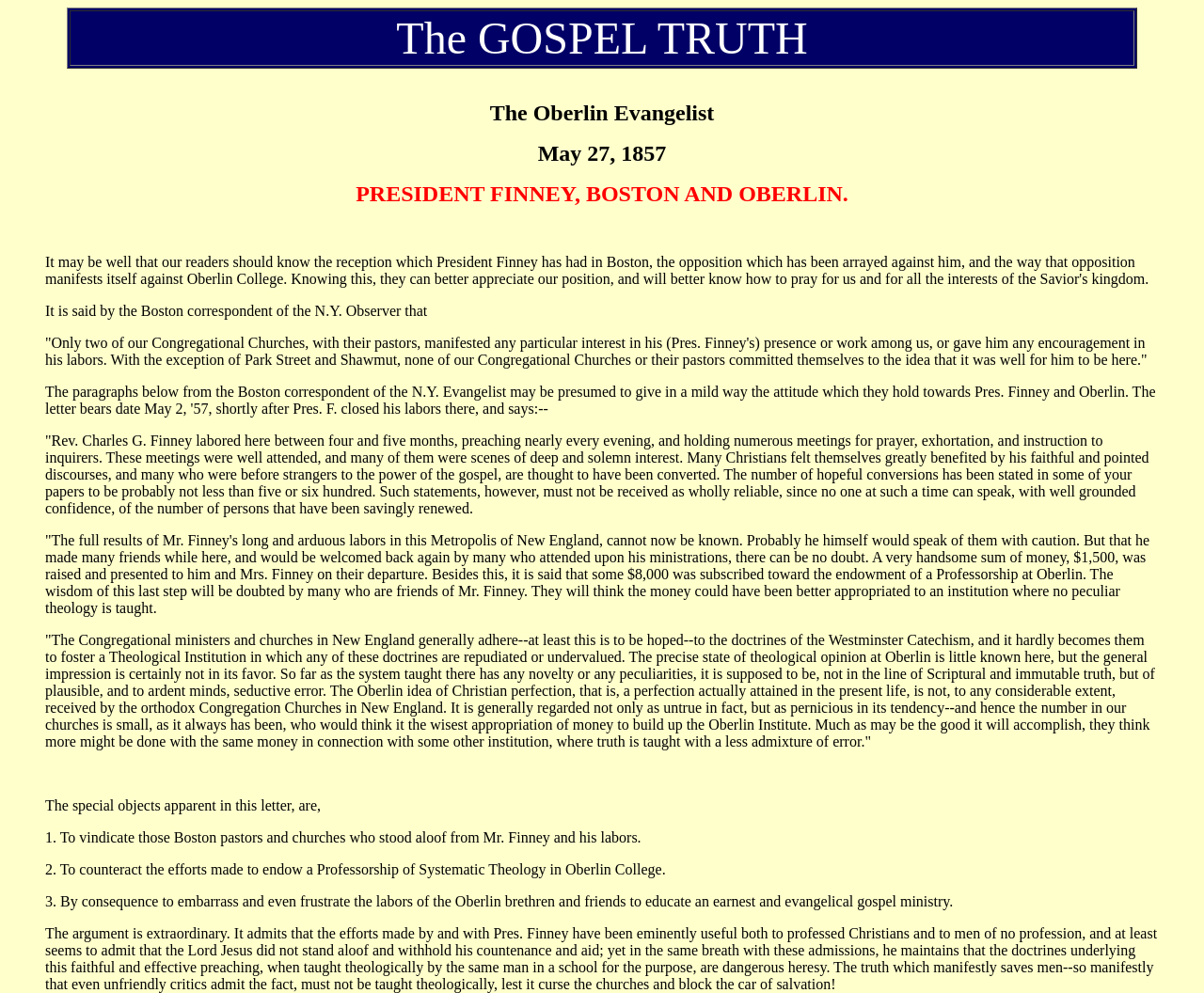Respond with a single word or phrase to the following question:
What is the date of the article?

May 27, 1857